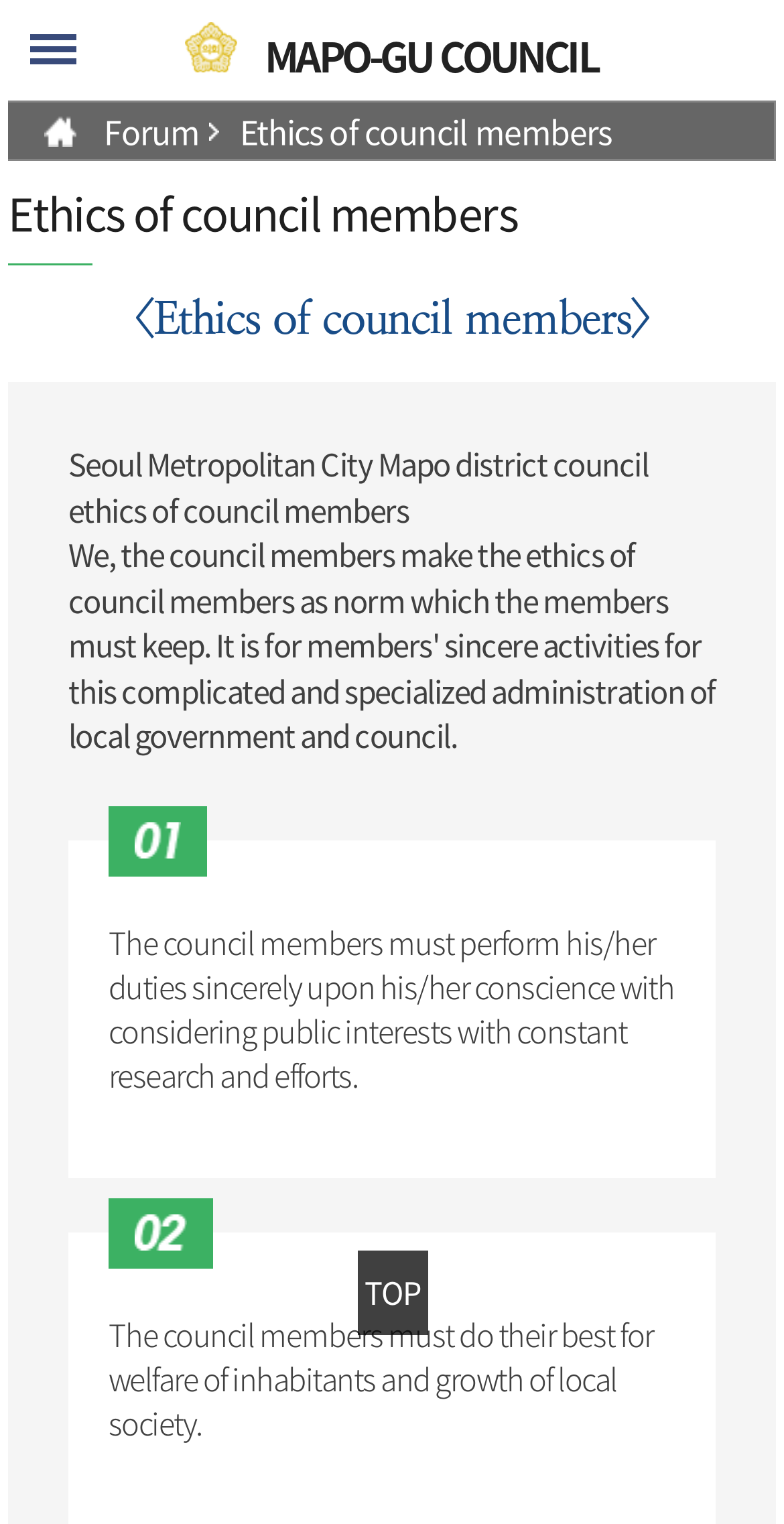What is the name of the council?
Please answer the question as detailed as possible based on the image.

The name of the council can be found in the heading element 'MAPO-GU COUNCIL MAPO-GU COUNCIL' and also in the image element 'MAPO-GU COUNCIL' which is a part of the link element 'MAPO-GU COUNCIL MAPO-GU COUNCIL'.